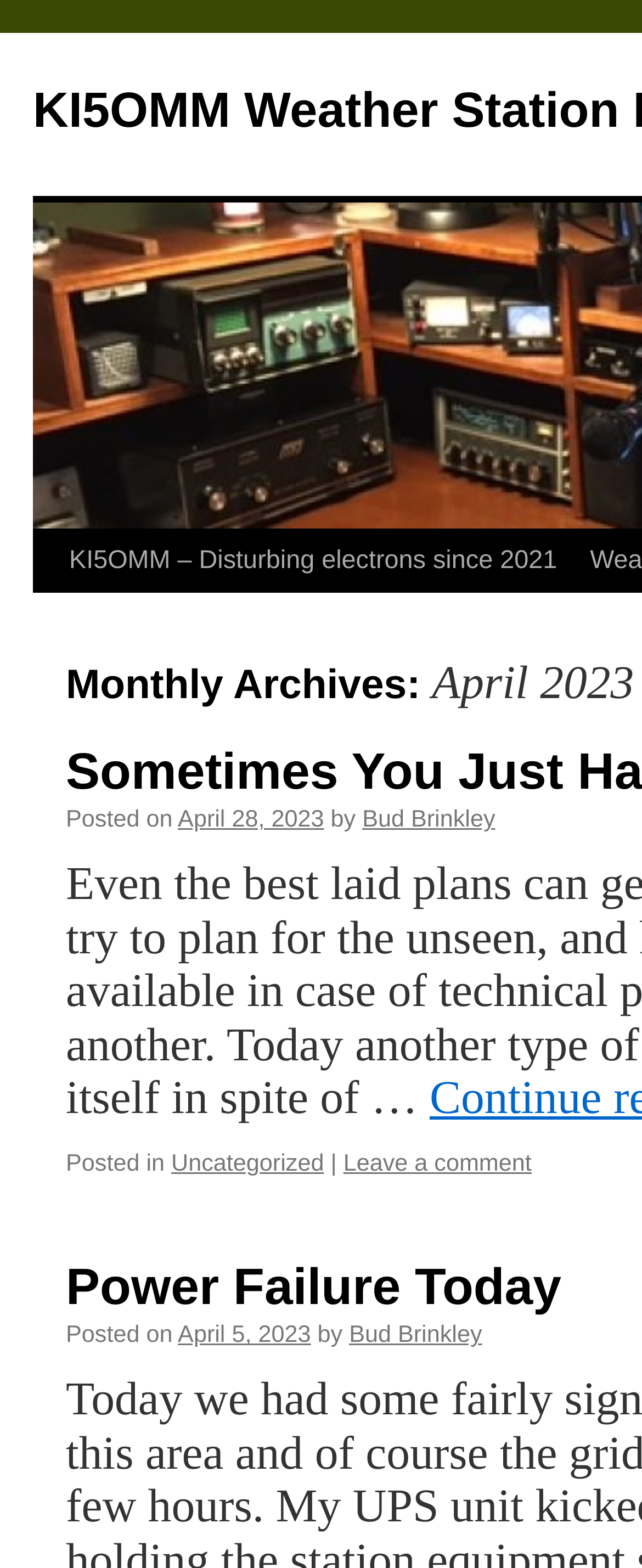Please specify the bounding box coordinates of the clickable region to carry out the following instruction: "View post 'Power Failure Today'". The coordinates should be four float numbers between 0 and 1, in the format [left, top, right, bottom].

[0.103, 0.802, 0.874, 0.839]